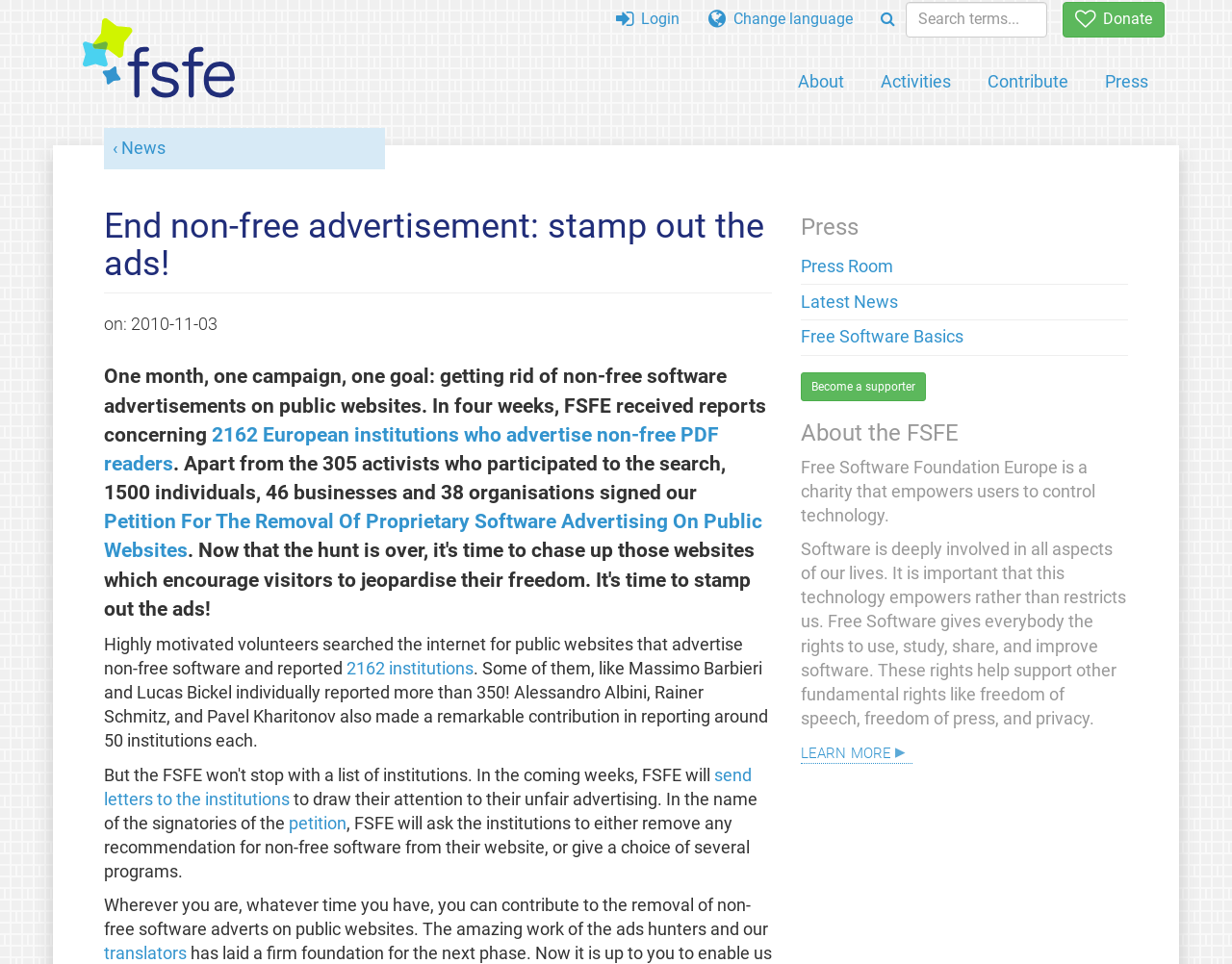What is the purpose of sending letters to institutions?
Answer the question with a single word or phrase, referring to the image.

To draw attention to unfair advertising